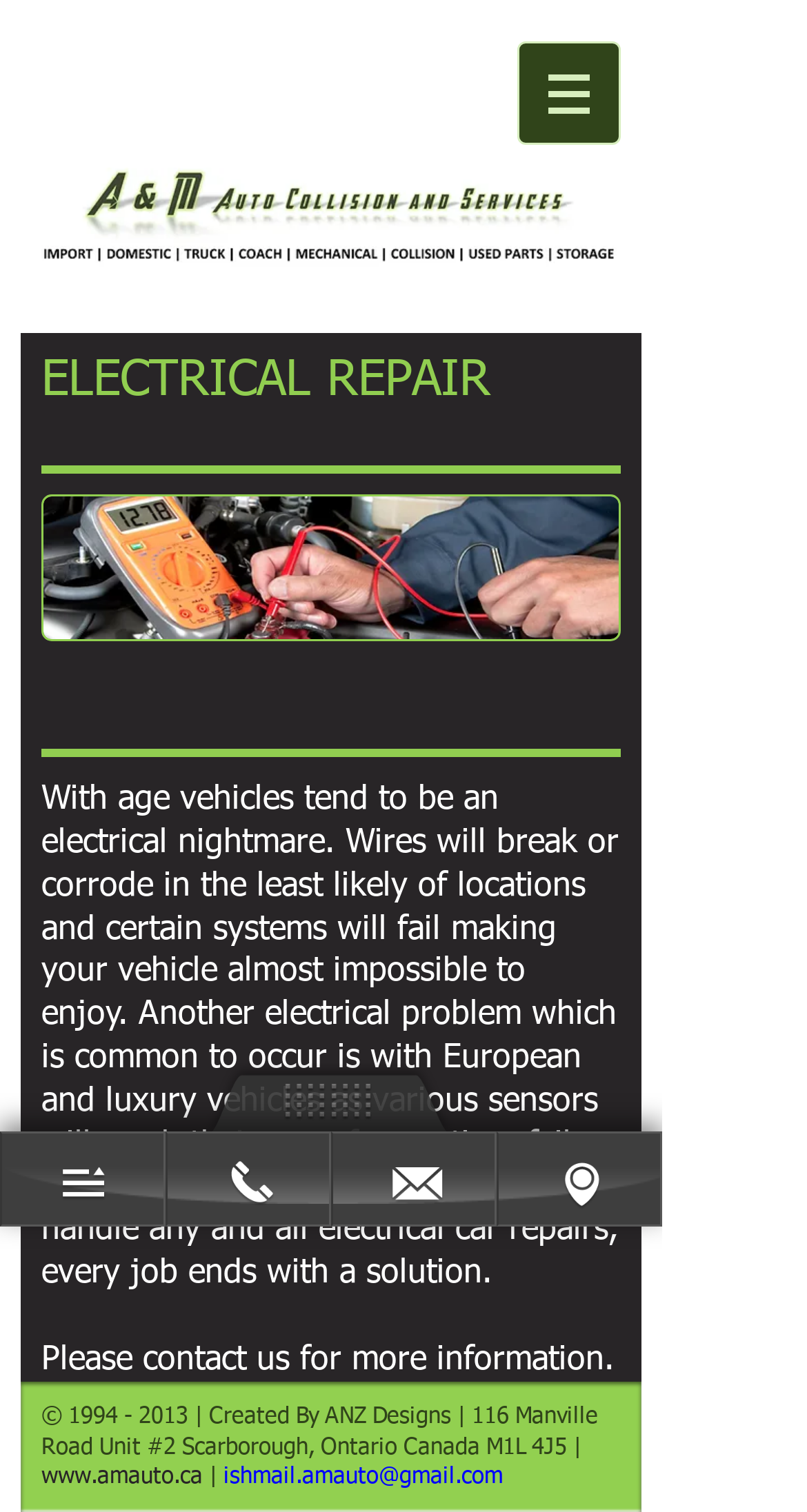Find the coordinates for the bounding box of the element with this description: "1994 - 2013".

[0.085, 0.929, 0.233, 0.944]